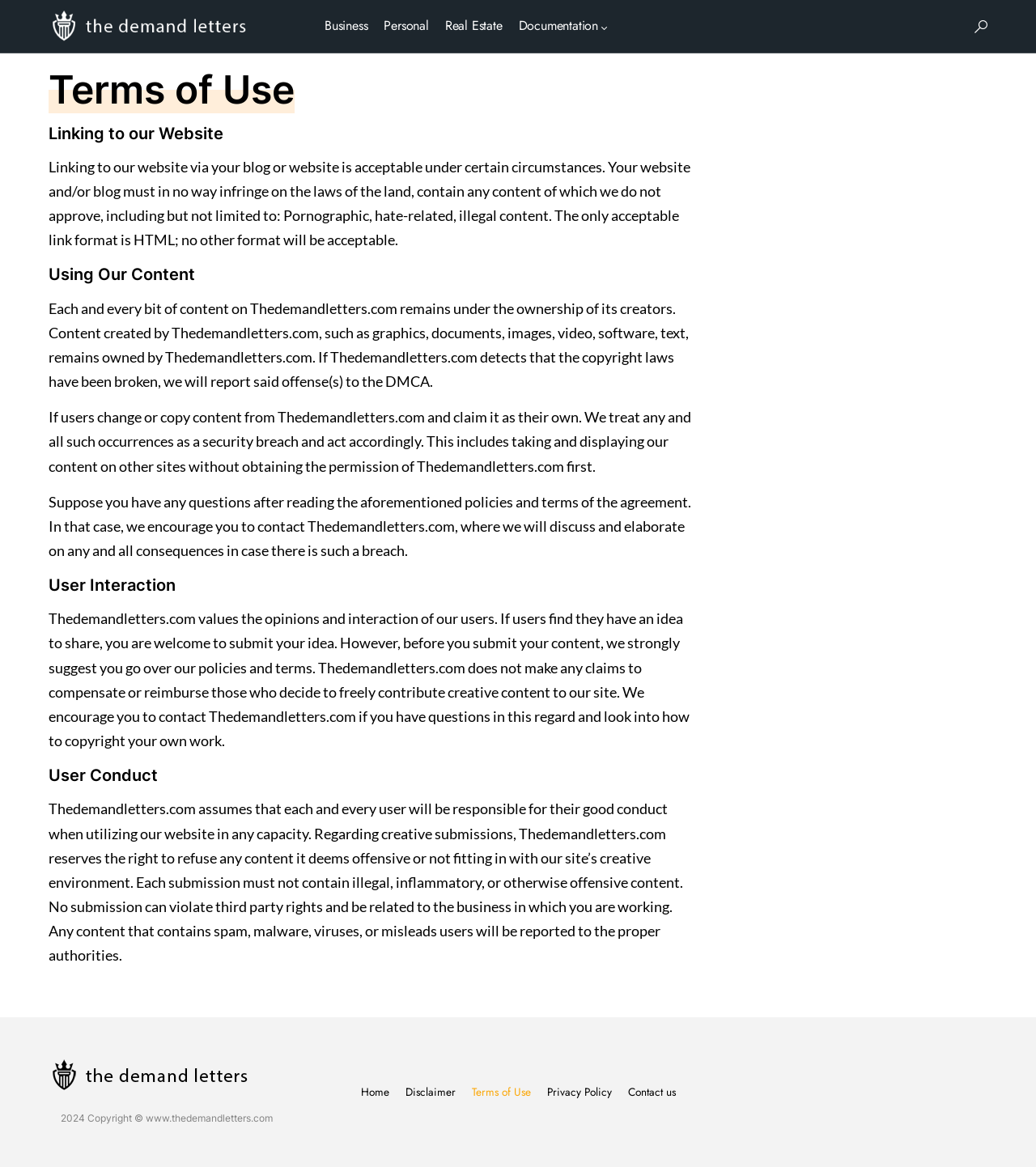Please indicate the bounding box coordinates for the clickable area to complete the following task: "Click on the 'Terms of Use' link". The coordinates should be specified as four float numbers between 0 and 1, i.e., [left, top, right, bottom].

[0.455, 0.928, 0.512, 0.944]